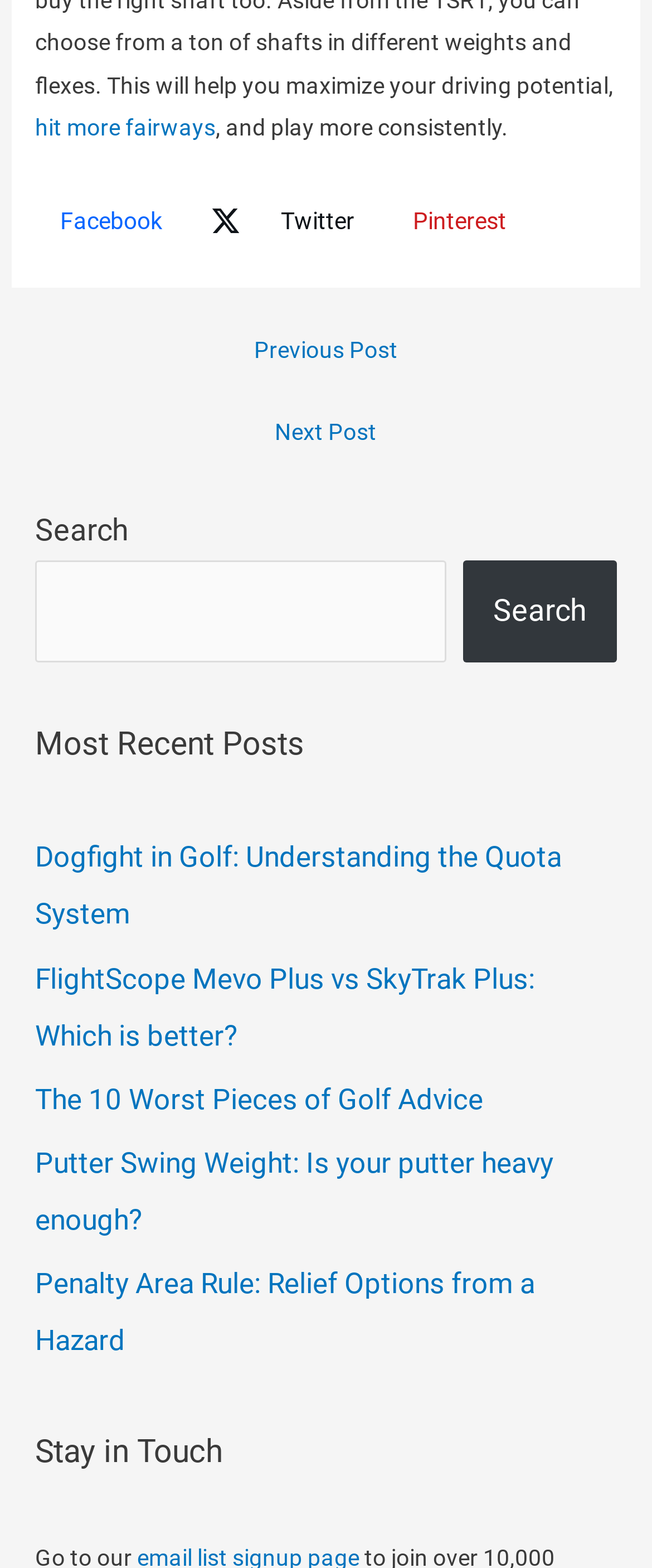How many social media links are available?
Use the screenshot to answer the question with a single word or phrase.

3